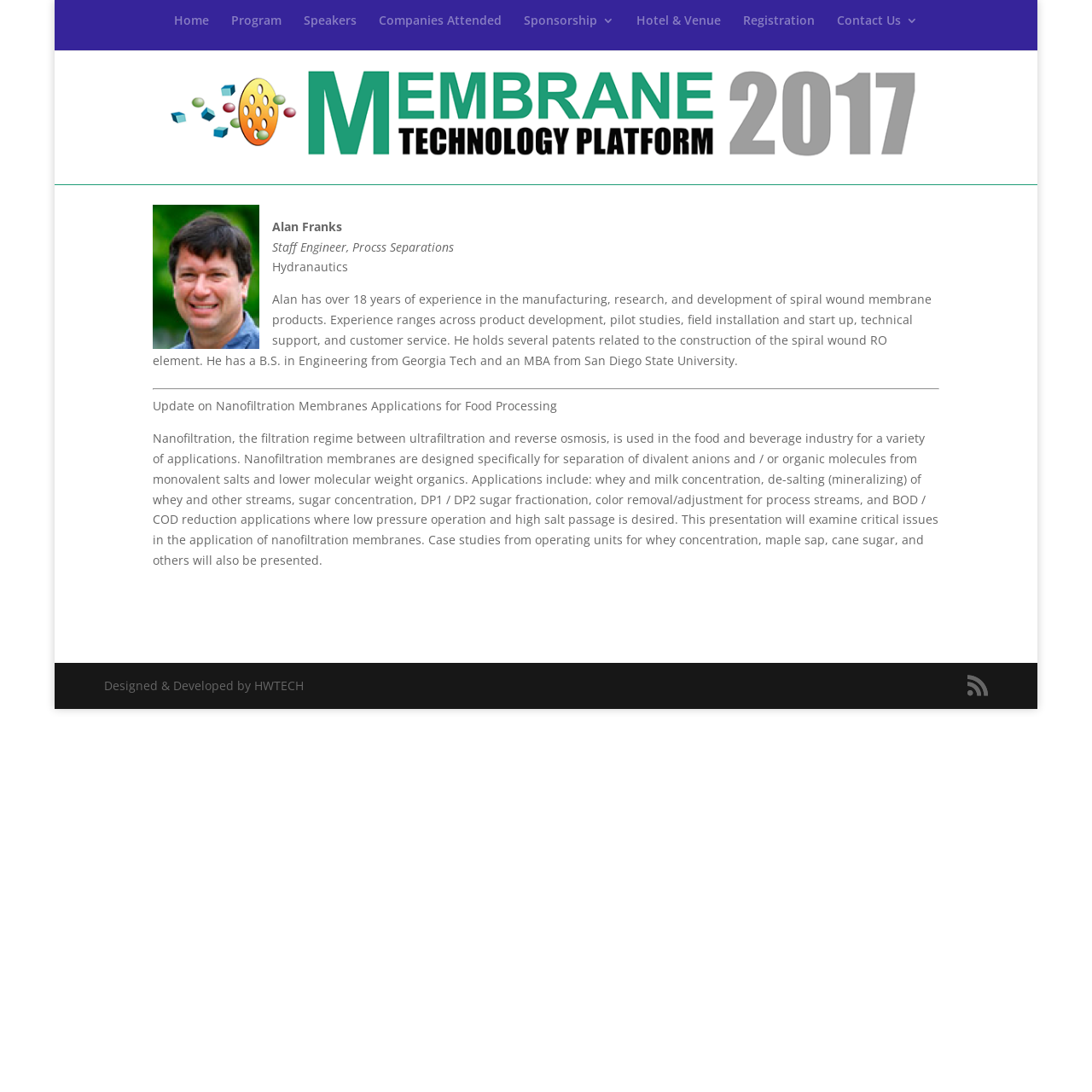Find the bounding box coordinates for the area you need to click to carry out the instruction: "Check the Registration page". The coordinates should be four float numbers between 0 and 1, indicated as [left, top, right, bottom].

[0.68, 0.013, 0.746, 0.046]